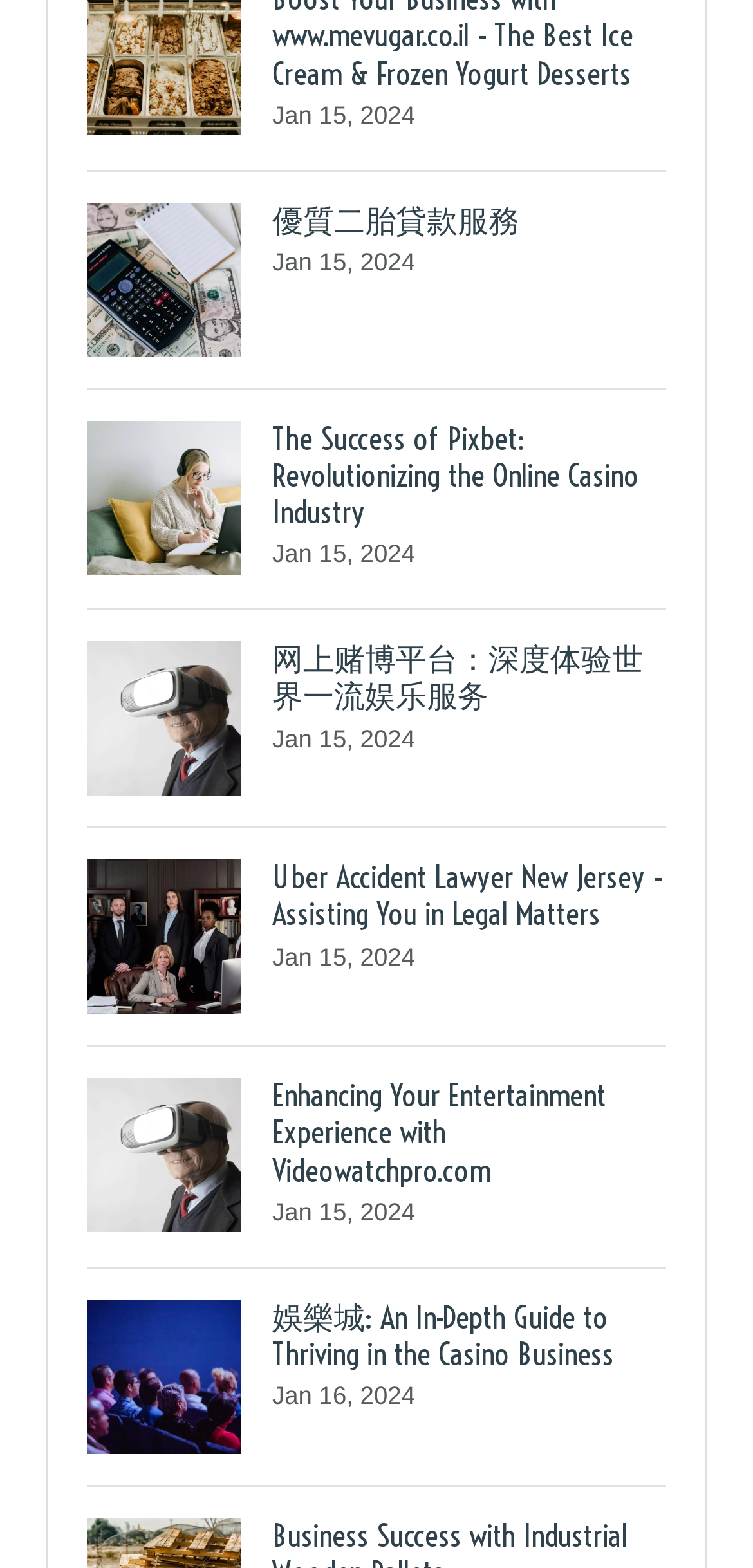Are the articles in a specific language?
Based on the screenshot, provide your answer in one word or phrase.

Multiple languages